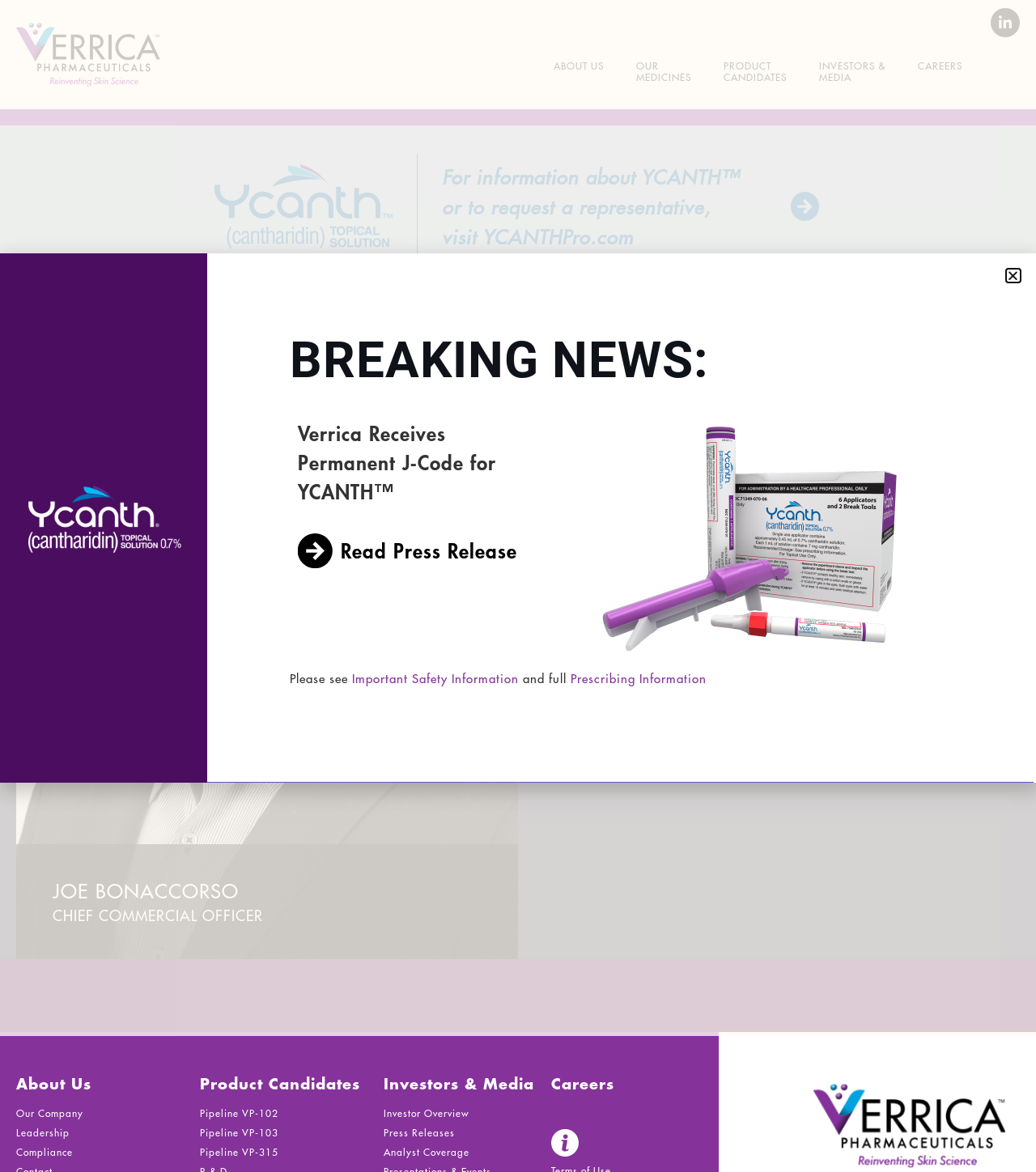Provide a thorough description of the webpage's content and layout.

This webpage is about Joe Bonaccorso, the Chief Commercial Officer of Verrica Pharmaceuticals. At the top of the page, there is a navigation menu with five links: "ABOUT US", "OUR MEDICINES", "PRODUCT CANDIDATES", "INVESTORS & MEDIA", and "CAREERS". 

Below the navigation menu, there is a section with a heading "JOE BONACCORSO" and a subheading "CHIEF COMMERCIAL OFFICER". This section contains a brief biography of Joe Bonaccorso, describing his experience and education.

To the left of Joe Bonaccorso's biography, there is a link "Back" with an image of an arrow pointing to the left. Above the biography, there is a link to YCANTHPro.com, a website related to YCANTH, a product of Verrica Pharmaceuticals.

On the right side of the page, there are four sections with headings "About Us", "Product Candidates", "Investors & Media", and "Careers". Each section contains two to three links related to the respective topic.

At the bottom of the page, there is a section with a heading "BREAKING NEWS:" and a news article about Verrica Pharmaceuticals receiving a permanent J-Code for YCANTH. The article includes a link to read the full press release and an image related to the news. Below the news article, there is an image of a family and a section with important safety information and links to prescribing information.

The page also has a logo of Verrica Pharmaceuticals at the bottom right corner and a "Close" button at the top right corner.